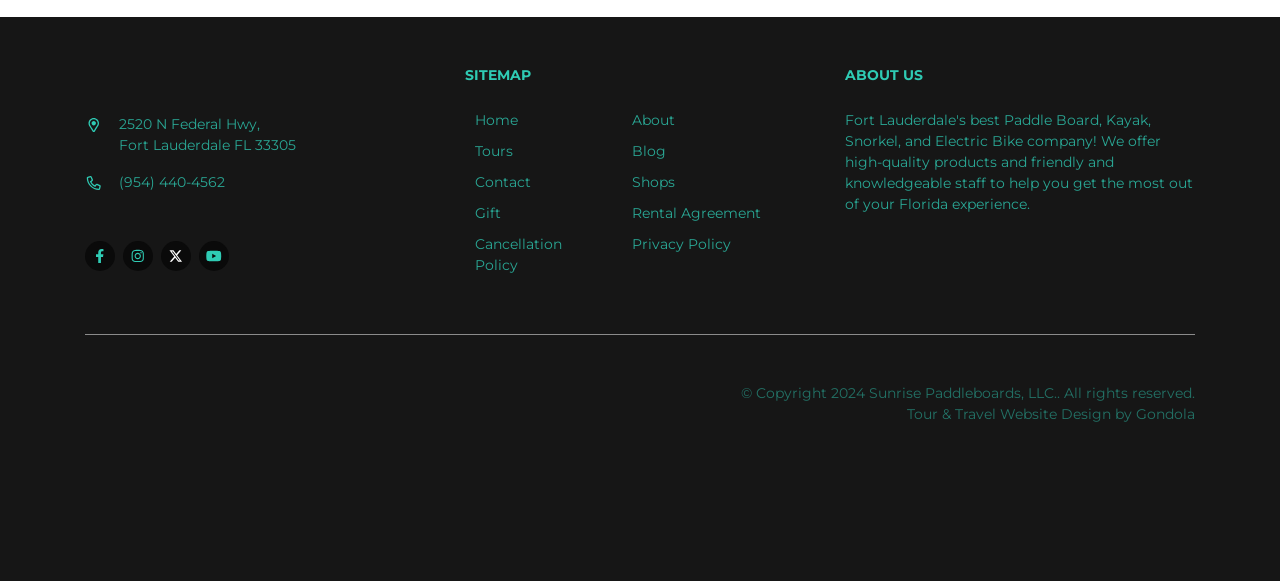Answer the question below using just one word or a short phrase: 
What is the name of the company mentioned in the copyright text?

Sunrise Paddleboards, LLC